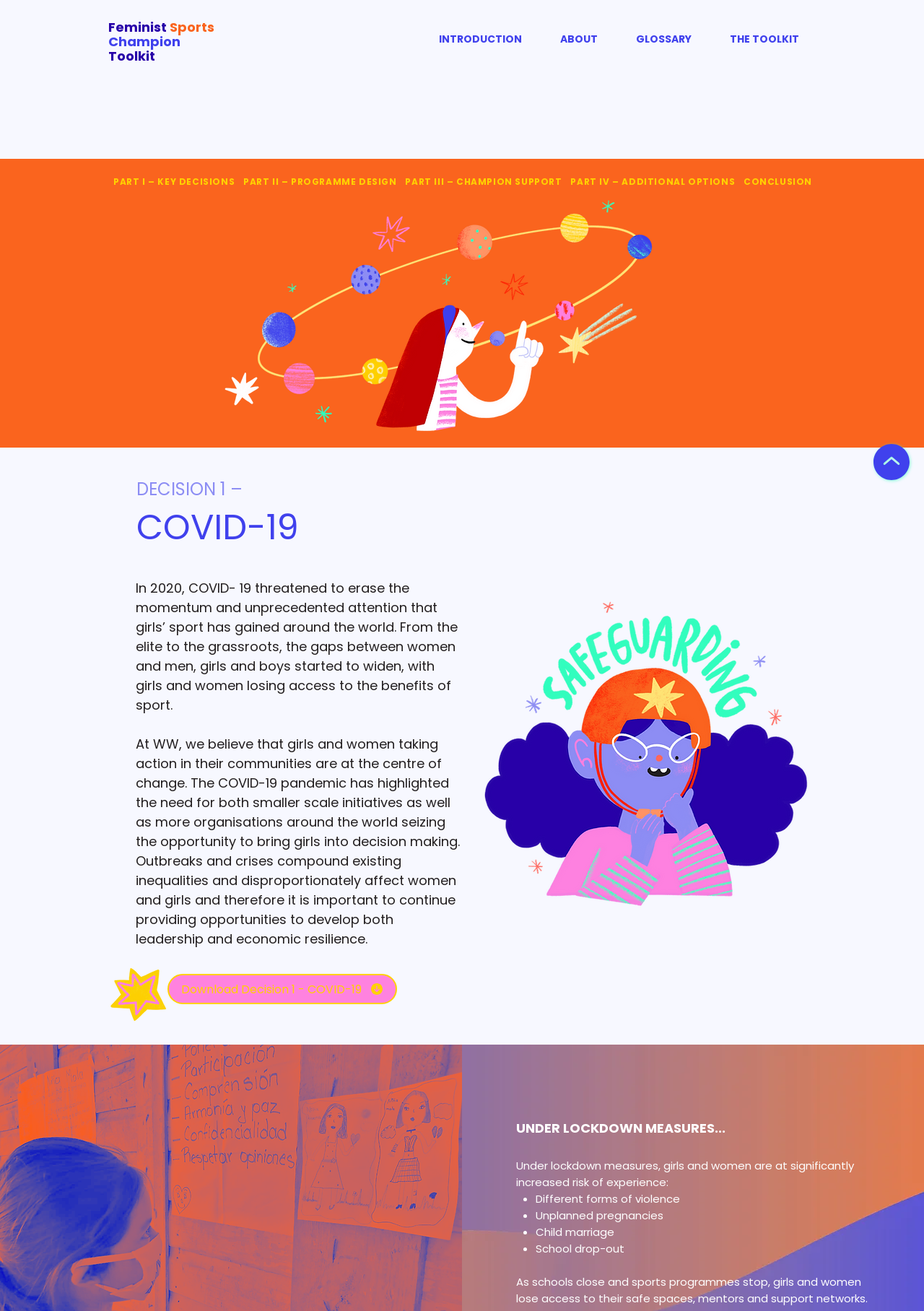What are the risks girls and women face under lockdown measures?
Examine the webpage screenshot and provide an in-depth answer to the question.

According to the webpage, under lockdown measures, girls and women are at significantly increased risk of experiencing different forms of violence, unplanned pregnancies, child marriage, and school drop-out, as mentioned in the list of risks.